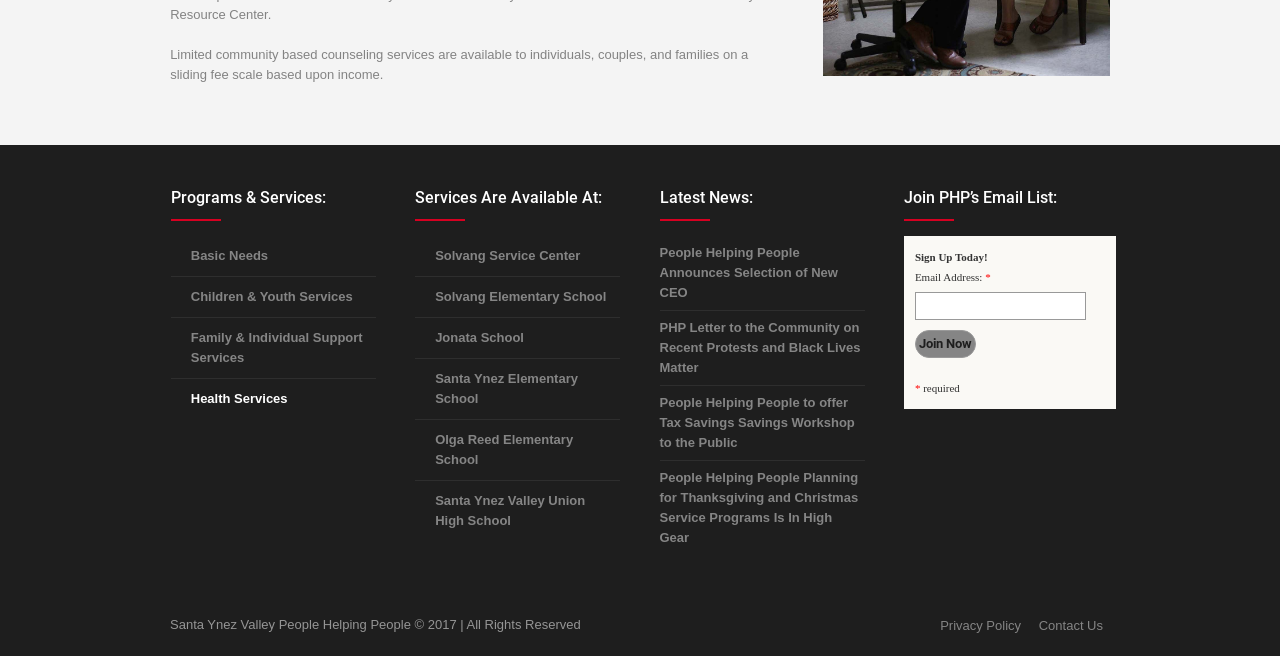Using the description "Olga Reed Elementary School", predict the bounding box of the relevant HTML element.

[0.324, 0.641, 0.485, 0.732]